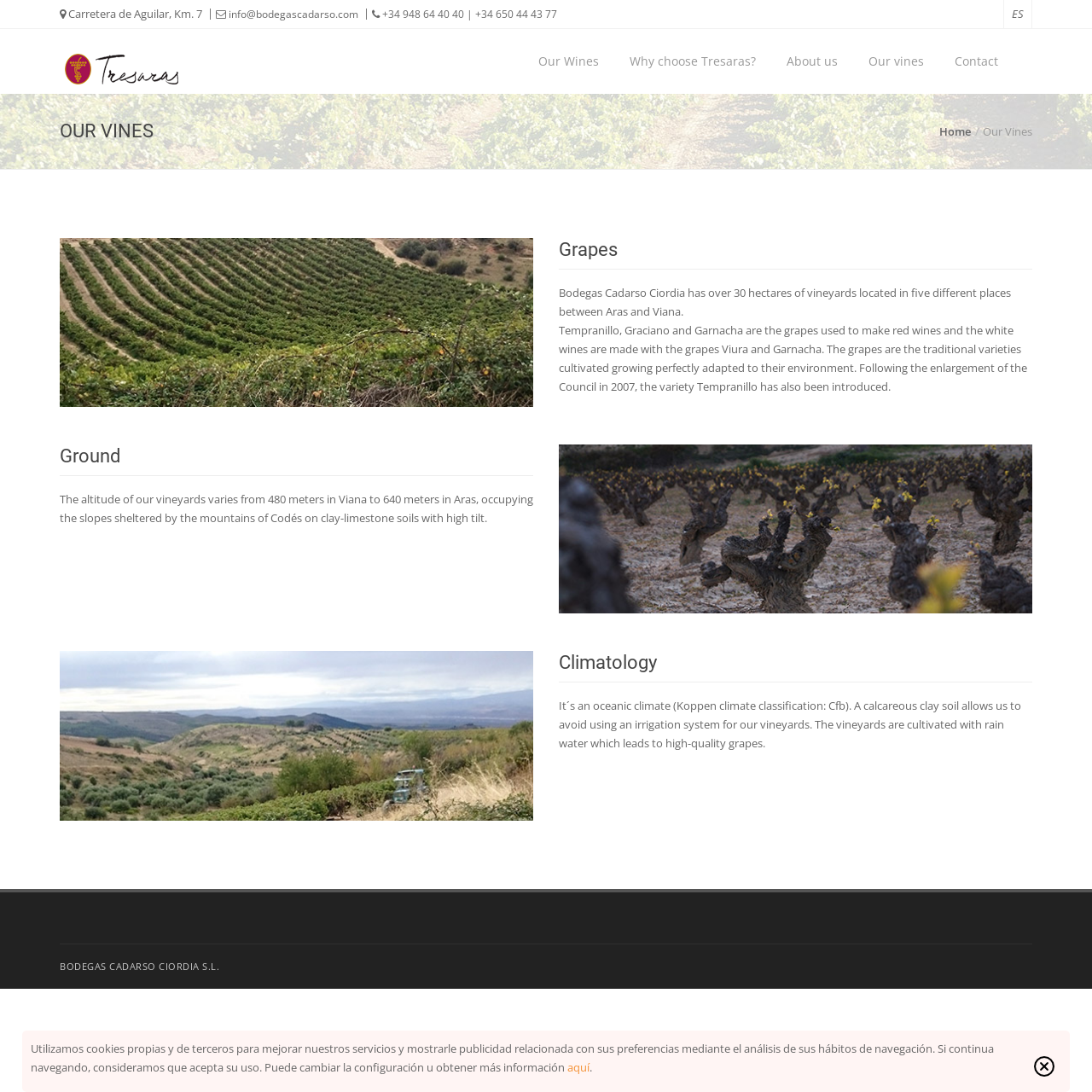Please specify the bounding box coordinates of the element that should be clicked to execute the given instruction: 'Click the 'info@bodegascadarso.com' email link'. Ensure the coordinates are four float numbers between 0 and 1, expressed as [left, top, right, bottom].

[0.188, 0.0, 0.328, 0.026]